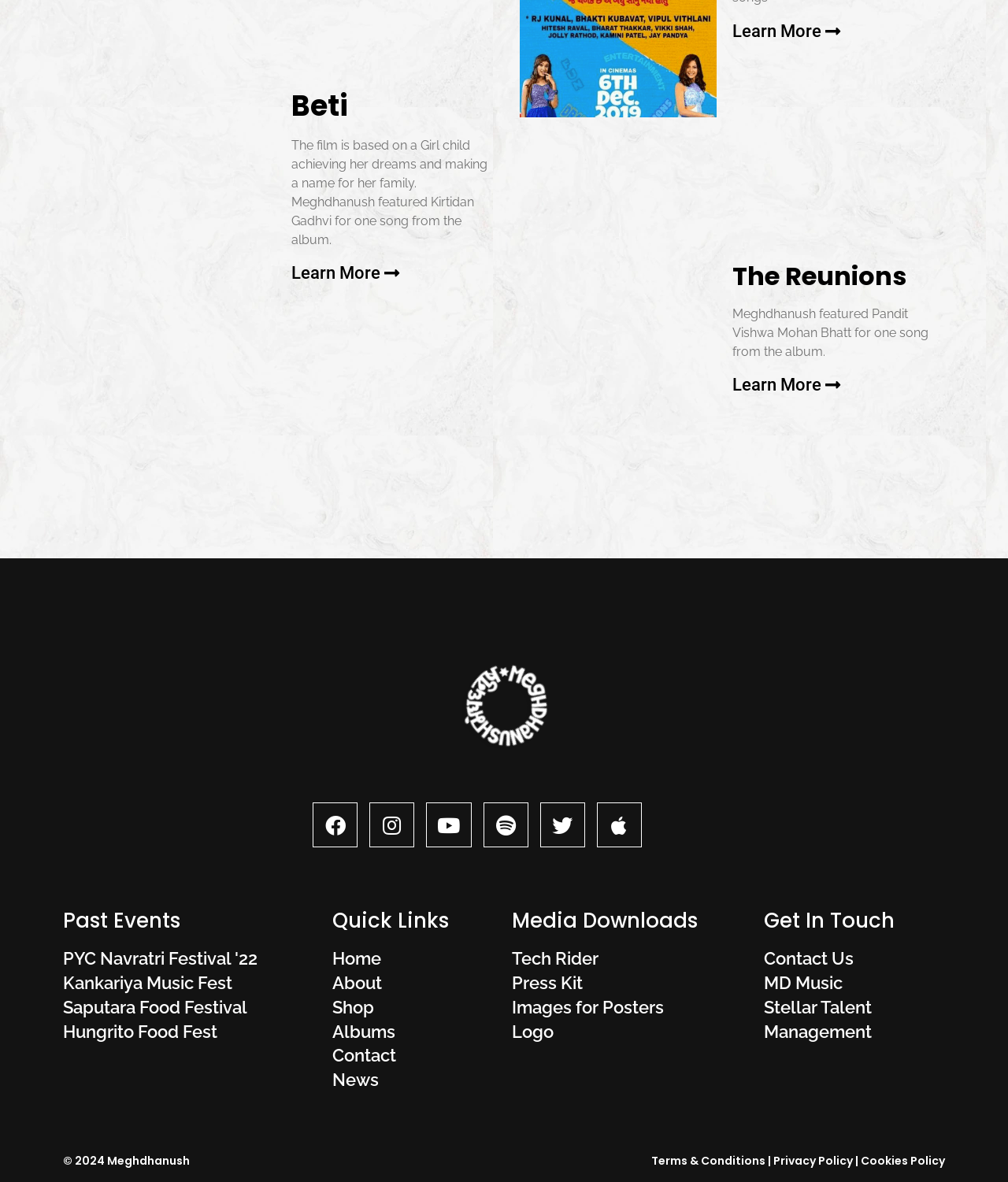Please locate the bounding box coordinates for the element that should be clicked to achieve the following instruction: "View related job". Ensure the coordinates are given as four float numbers between 0 and 1, i.e., [left, top, right, bottom].

None